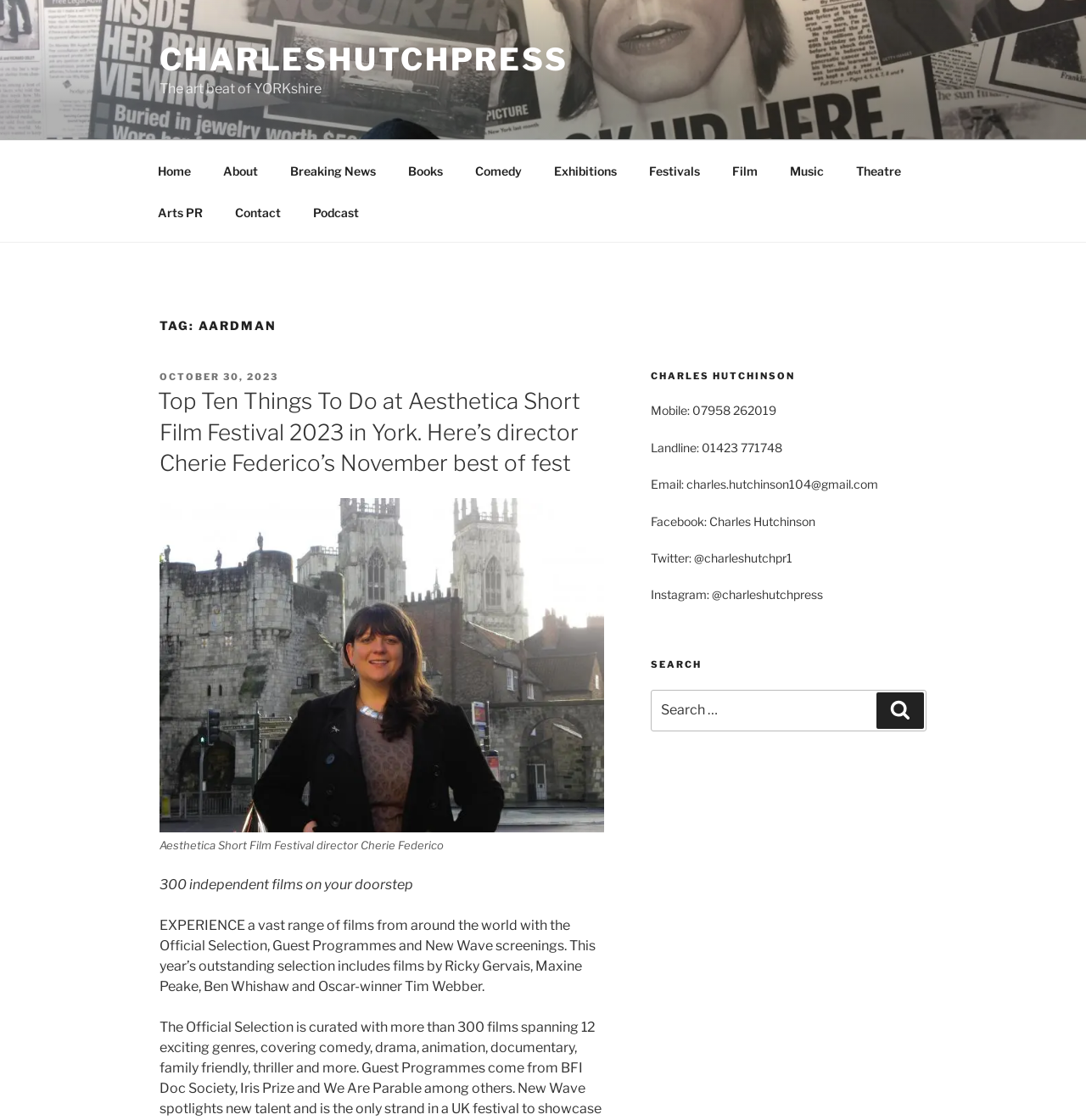Determine the bounding box coordinates of the clickable area required to perform the following instruction: "Search for something". The coordinates should be represented as four float numbers between 0 and 1: [left, top, right, bottom].

[0.599, 0.616, 0.853, 0.653]